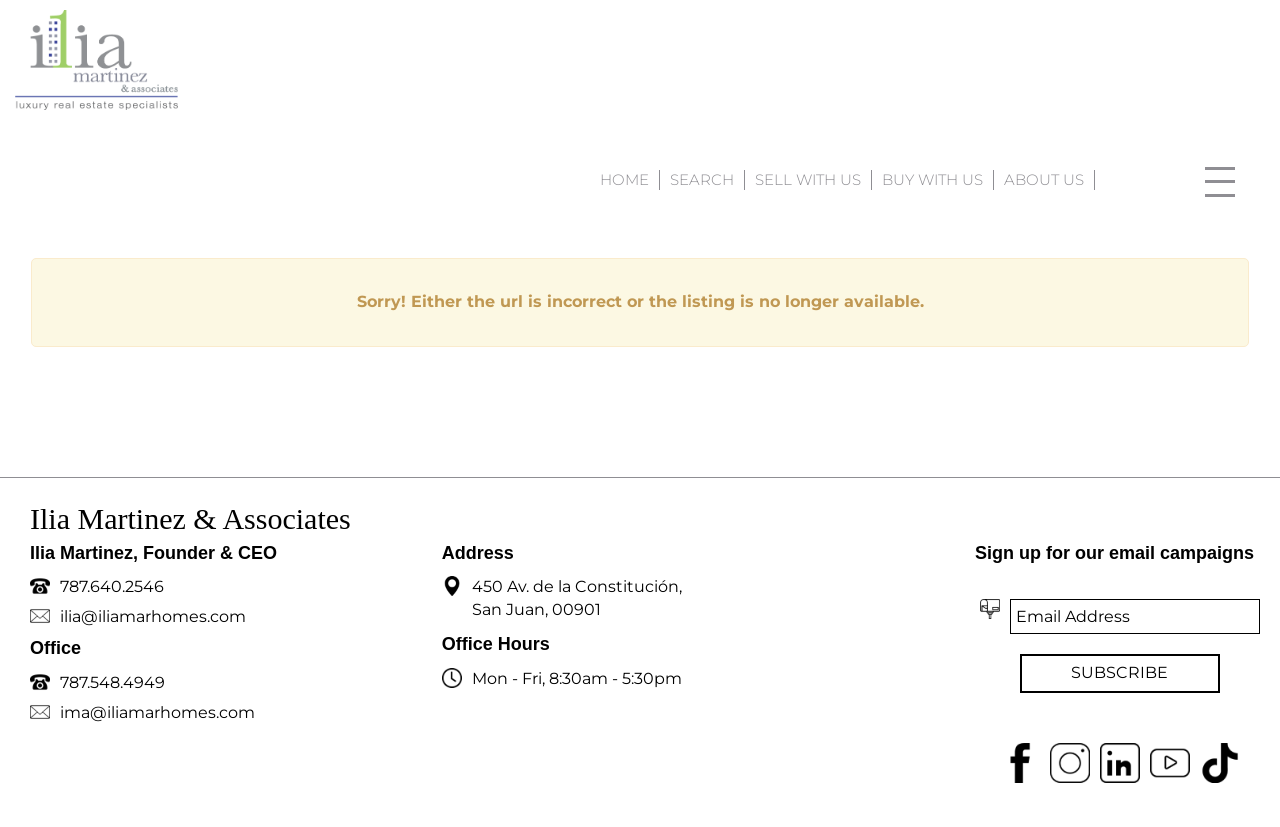Could you indicate the bounding box coordinates of the region to click in order to complete this instruction: "Follow RPGamer on Twitter".

None